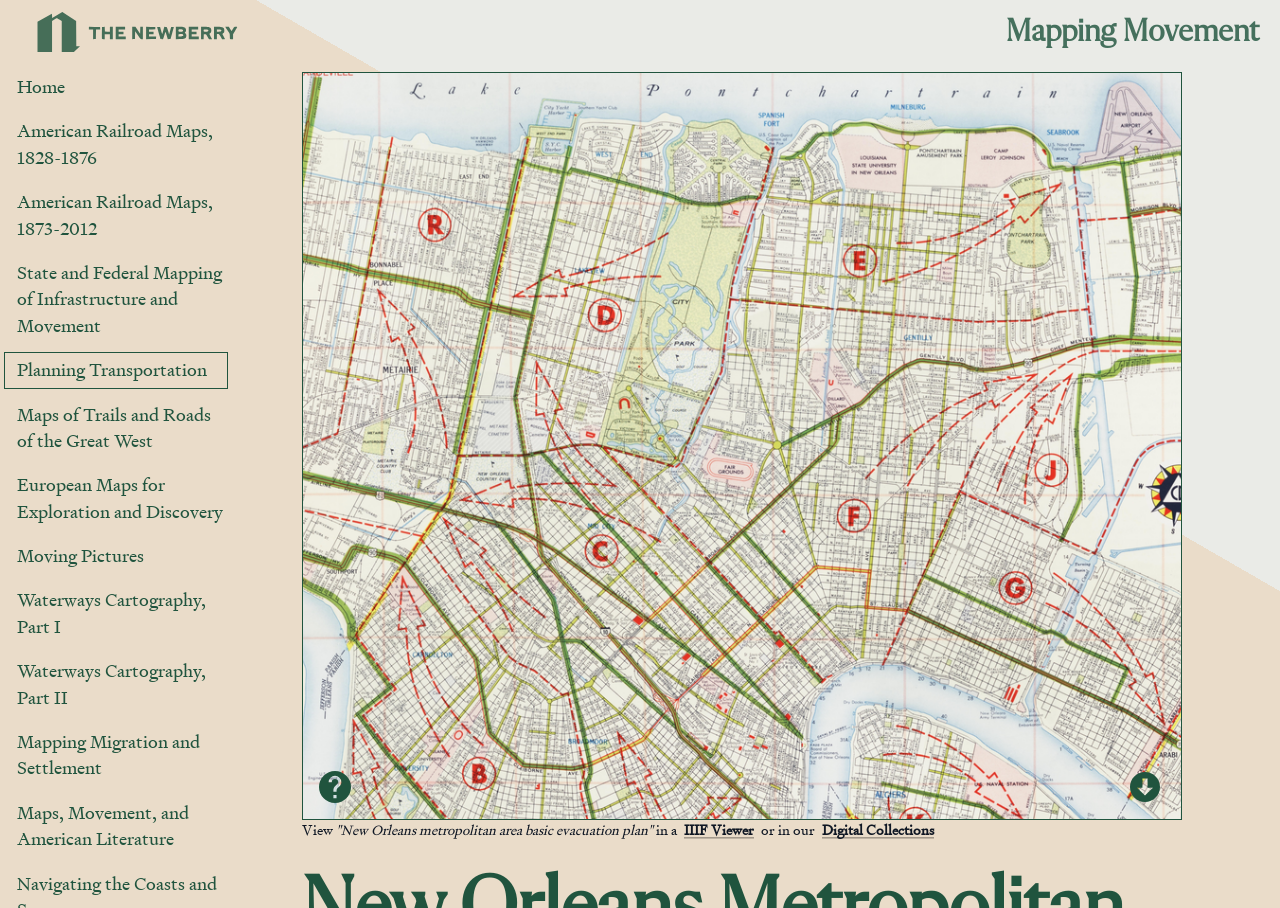Offer a comprehensive description of the webpage’s content and structure.

The webpage is about American maps of movement, cartography, migration, and American immigration, exploring the impacts of mobility on economic, social, cultural, intellectual, and political life. 

At the top left corner, there is a link to the Newberry Library's home page, accompanied by a small image. On the right side of the top section, there is a link titled "Mapping Movement". 

Below the top section, there is a column of links on the left side, including "Home", "American Railroad Maps, 1828-1876", "American Railroad Maps, 1873-2012", and several others, which seem to be categorized by topic. These links take up most of the left side of the page.

On the right side of the page, there is a section with a button labeled "Jump to gallery" and a link labeled "Jump to essay gallery". Below this section, there is a figure caption with a description of a map, titled "New Orleans metropolitan area basic evacuation plan". The description includes links to an IIIF Viewer and Digital Collections.

There are no prominent headings or titles on the page, but the links and descriptions suggest that the page is a collection of resources related to American maps and movement.